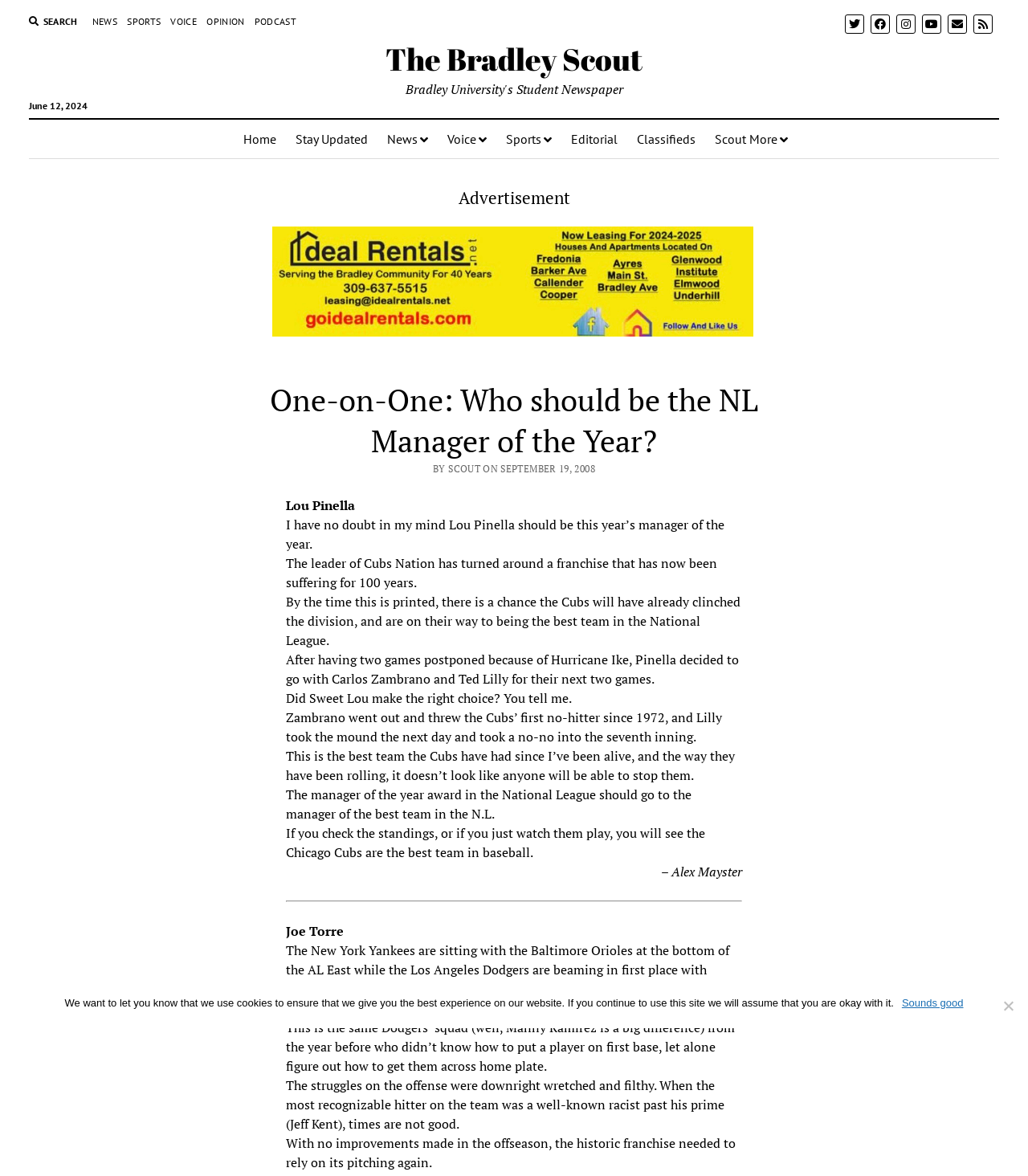What is the topic of the article?
Please utilize the information in the image to give a detailed response to the question.

I determined the topic by analyzing the heading element with the text 'One-on-One: Who should be the NL Manager of the Year?' at coordinates [0.216, 0.323, 0.784, 0.392], which suggests that the article is about the NL Manager of the Year.